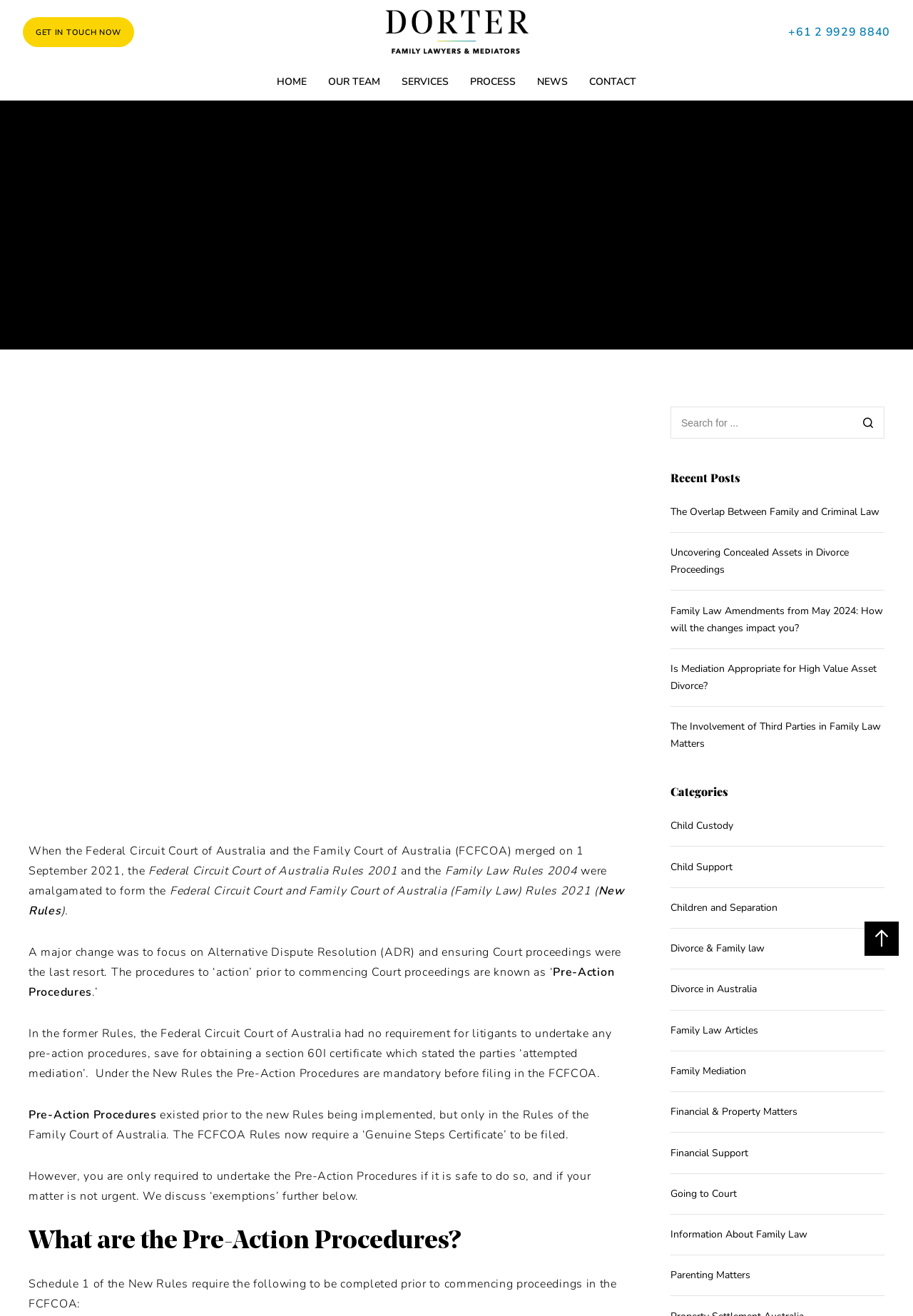What is the text of the button in the top right corner?
Answer the question with just one word or phrase using the image.

GET IN TOUCH NOW